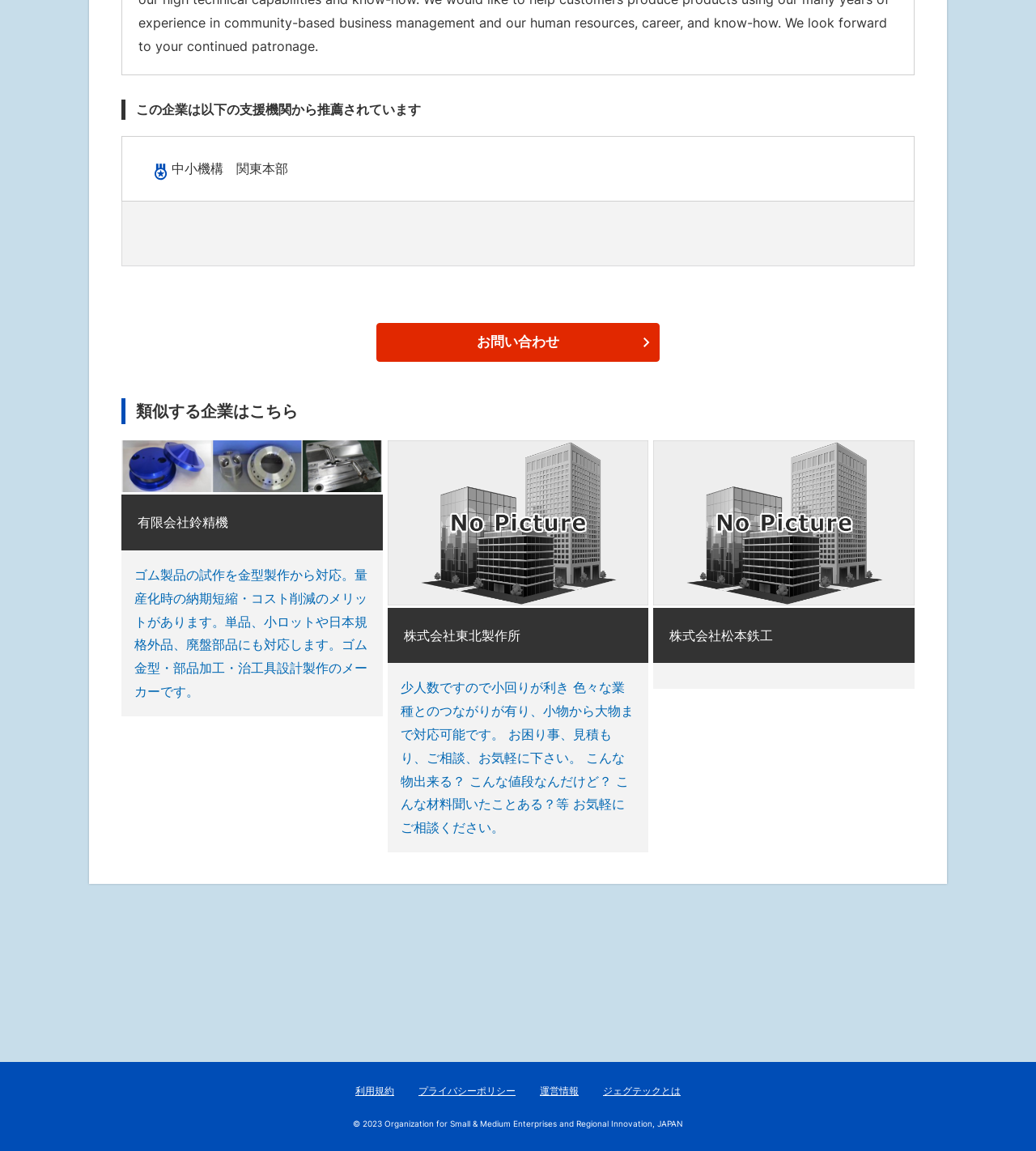What is the company name of the first link in the section with the heading '類似する企業はこちら'?
Based on the image content, provide your answer in one word or a short phrase.

有限会社鈴精機